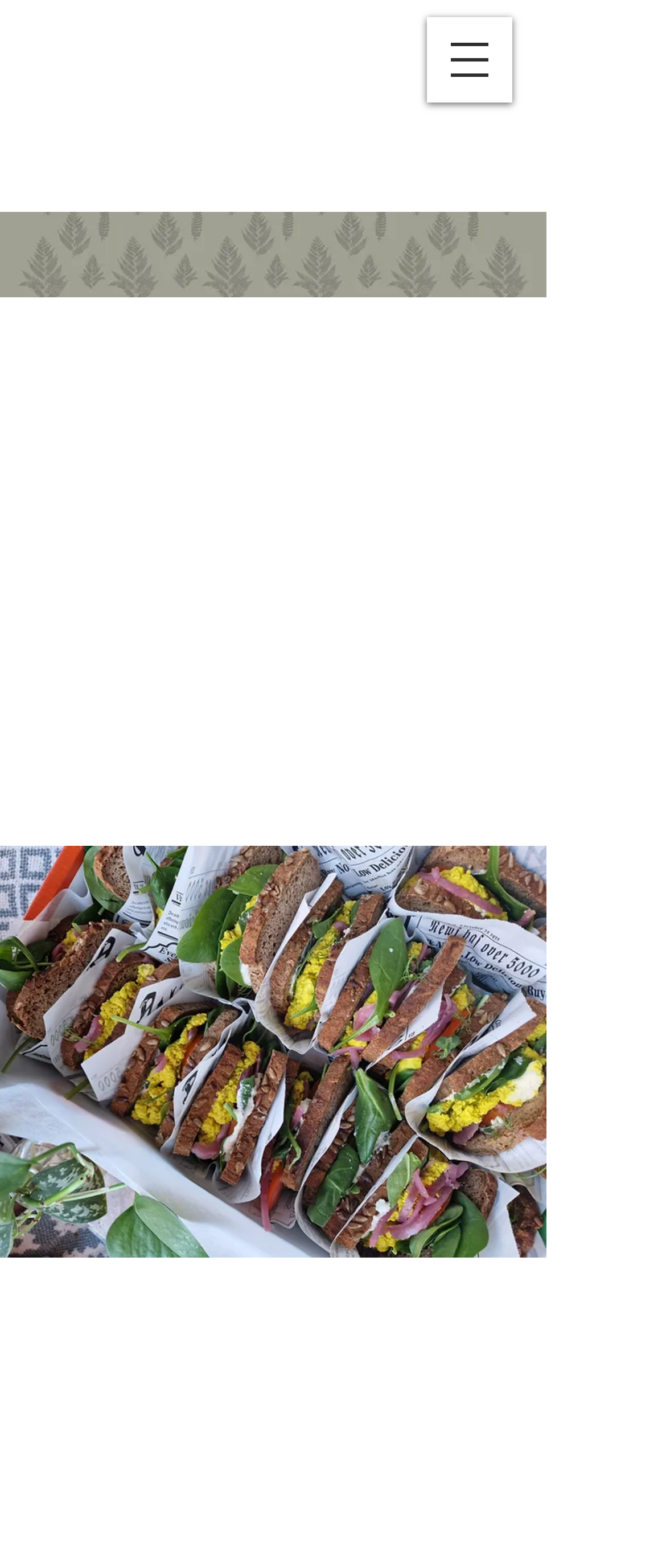Create an elaborate caption that covers all aspects of the webpage.

The webpage is about Fern & Fika, a sustainable café concept offering high-quality plant-based experiences. At the top right corner, there is a button to open a navigation menu. Below the button, there is a small, non-descriptive text element. 

The main content of the webpage starts with a prominent heading "GREEN CATERING TO YOUR DOOR!" located near the top center of the page. Below the heading, there is a paragraph of text that describes the catering service offered by Fern & Fika. The text explains that they offer small or big plant-based catering to homes or offices, with a wide range of options including sandwiches, oats, chia puddings, smoothies, salad bowls, cakes, and desserts.

Further down the page, there is another section of text that mentions a special catering menu available by request. It invites users to contact them via email, with a link to "order@fernandfika.com" provided. This section is located near the bottom center of the page.